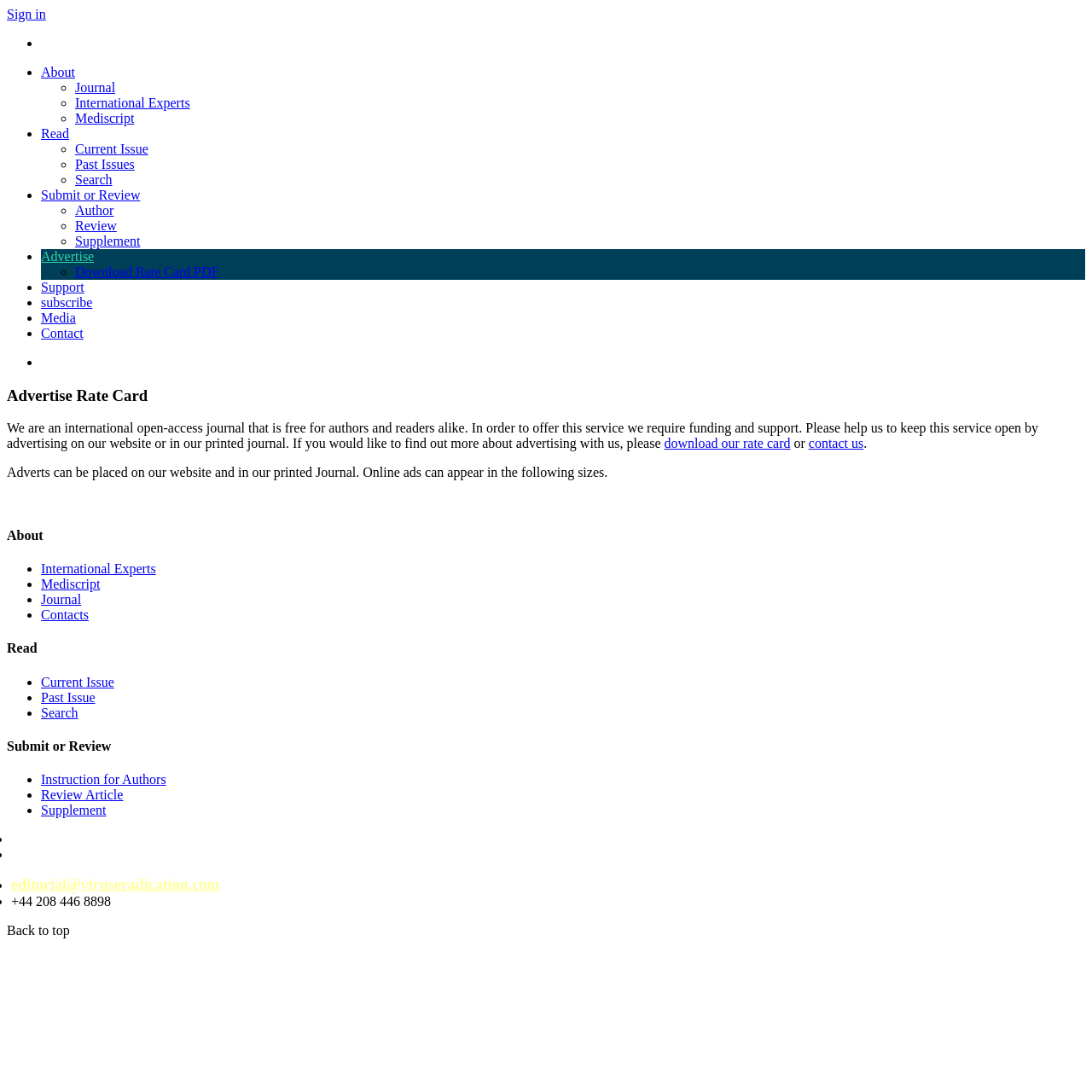Show the bounding box coordinates of the element that should be clicked to complete the task: "Contact us".

[0.74, 0.4, 0.791, 0.413]